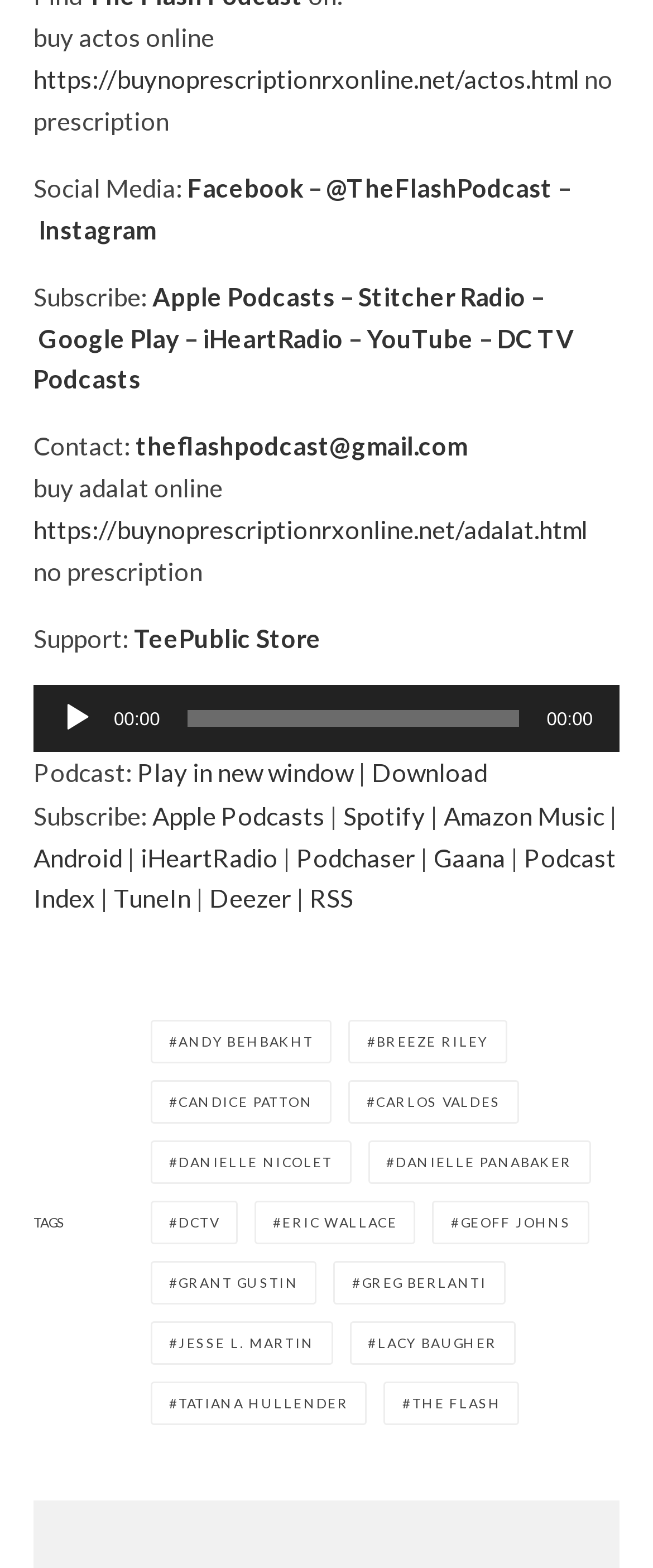Locate the bounding box coordinates of the segment that needs to be clicked to meet this instruction: "Subscribe to the podcast on Apple Podcasts".

[0.233, 0.51, 0.497, 0.529]